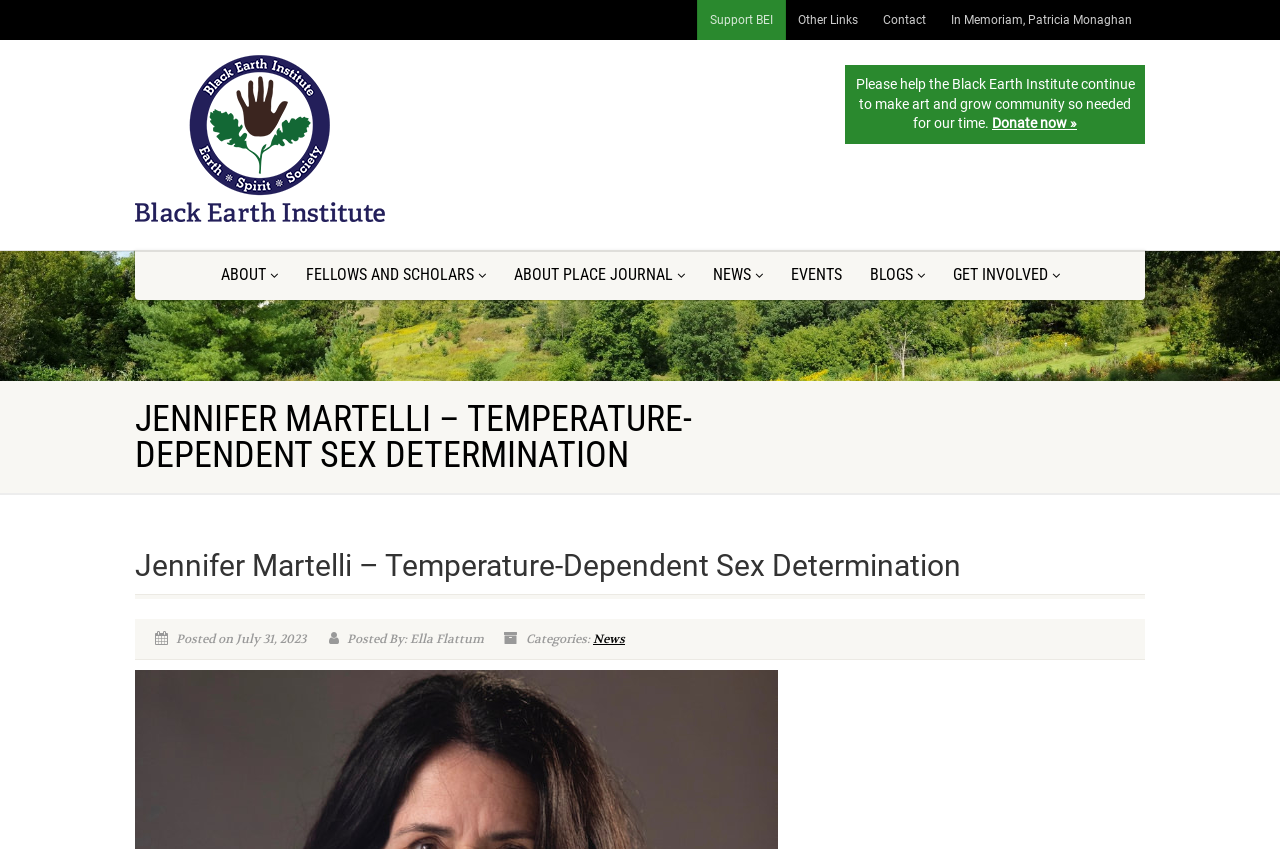Please determine the bounding box coordinates of the section I need to click to accomplish this instruction: "Learn about the About Place Journal".

[0.39, 0.294, 0.546, 0.353]